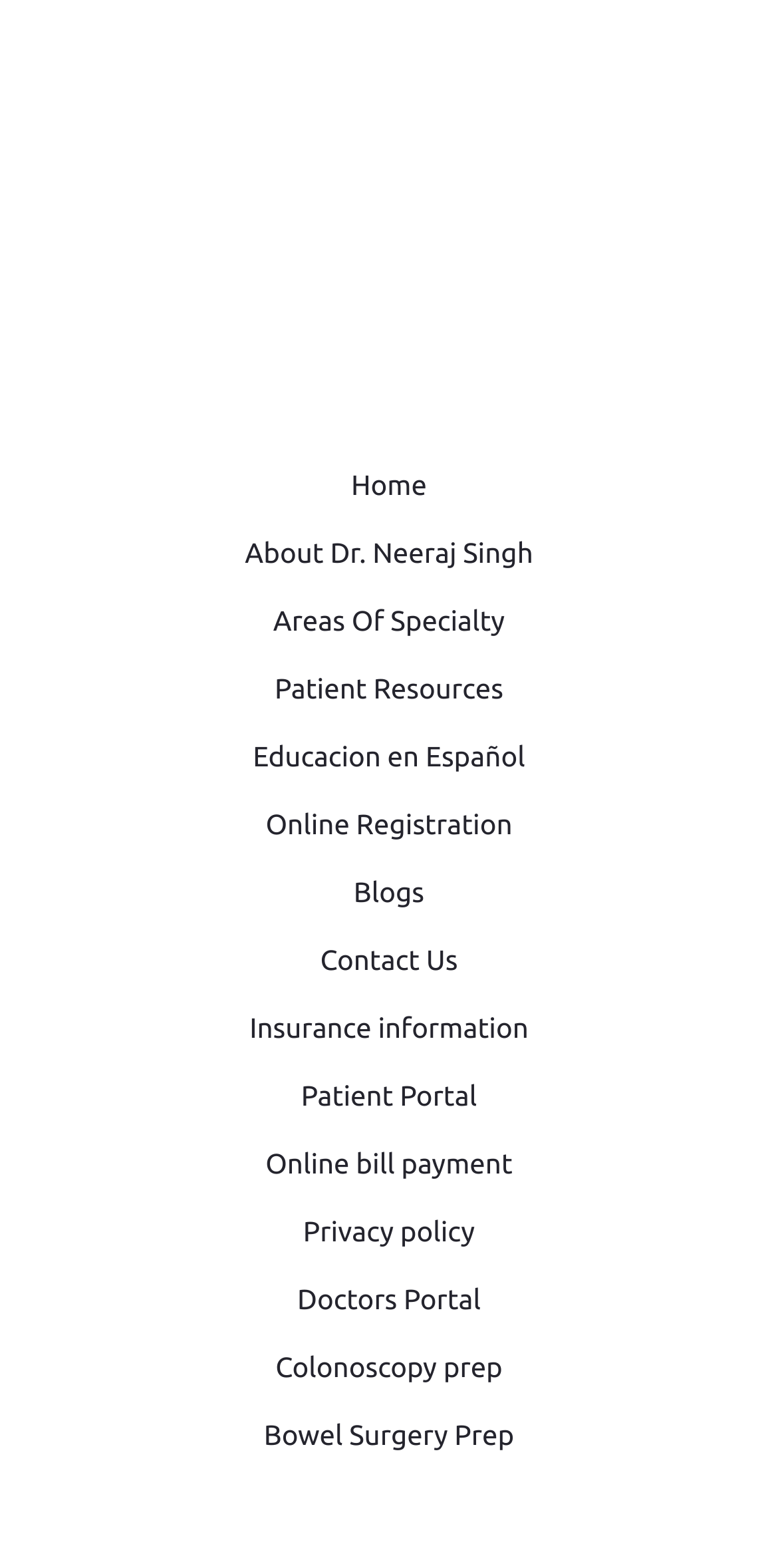Is there a link for patient resources on the webpage?
By examining the image, provide a one-word or phrase answer.

Yes